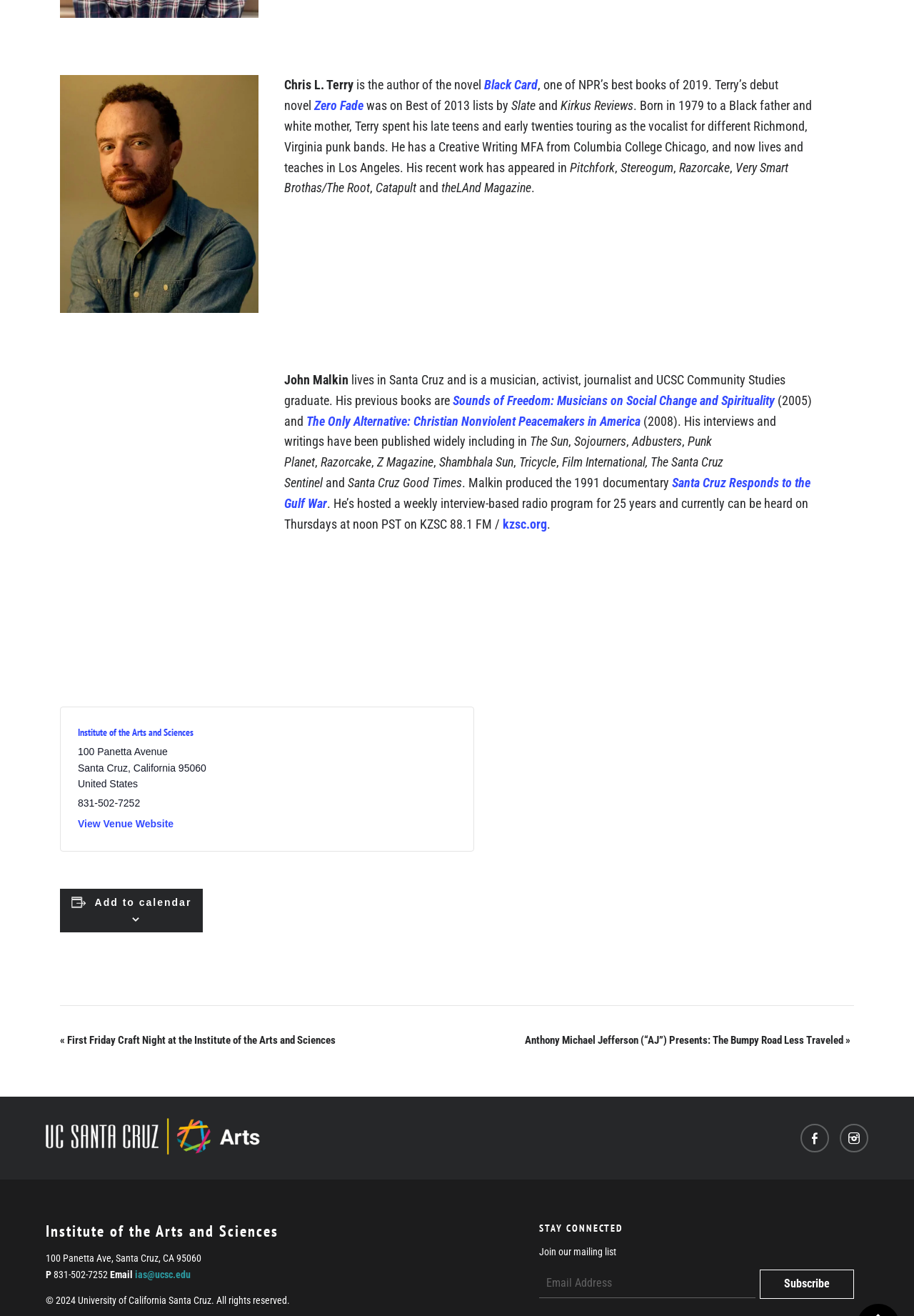Indicate the bounding box coordinates of the element that needs to be clicked to satisfy the following instruction: "Click the link to view the Institute of the Arts and Sciences website". The coordinates should be four float numbers between 0 and 1, i.e., [left, top, right, bottom].

[0.085, 0.551, 0.212, 0.561]